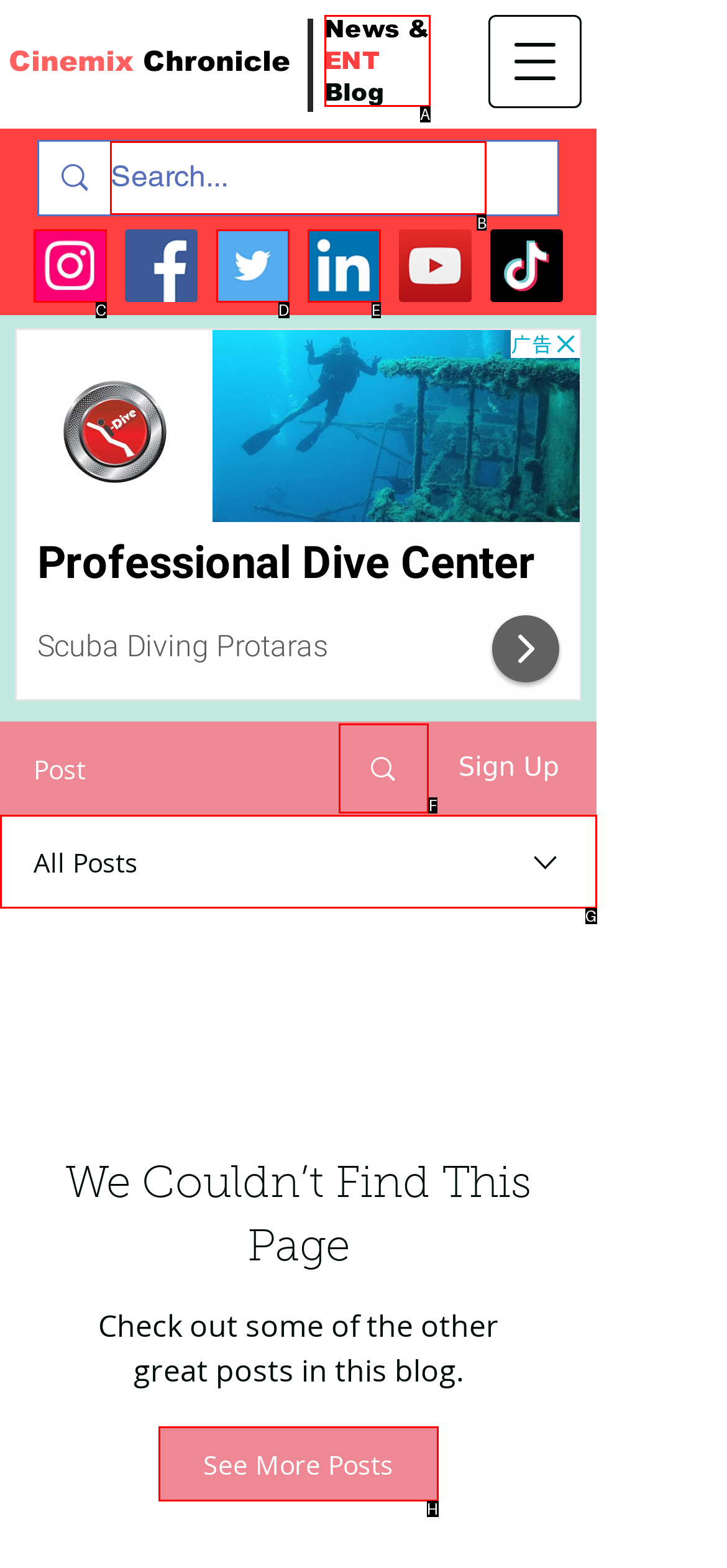Select the HTML element that needs to be clicked to carry out the task: Search for something
Provide the letter of the correct option.

B